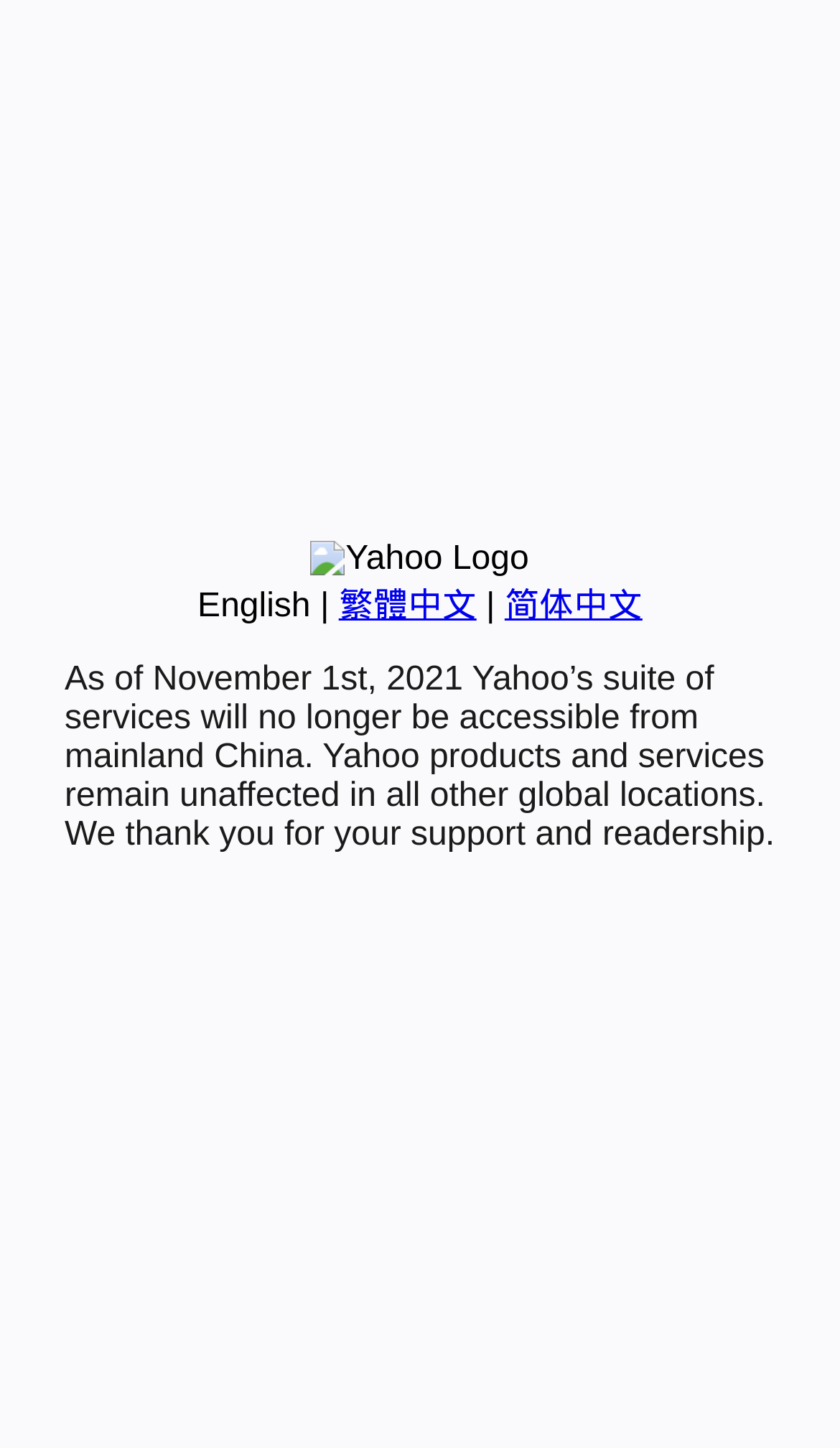Using the given element description, provide the bounding box coordinates (top-left x, top-left y, bottom-right x, bottom-right y) for the corresponding UI element in the screenshot: Ok

None